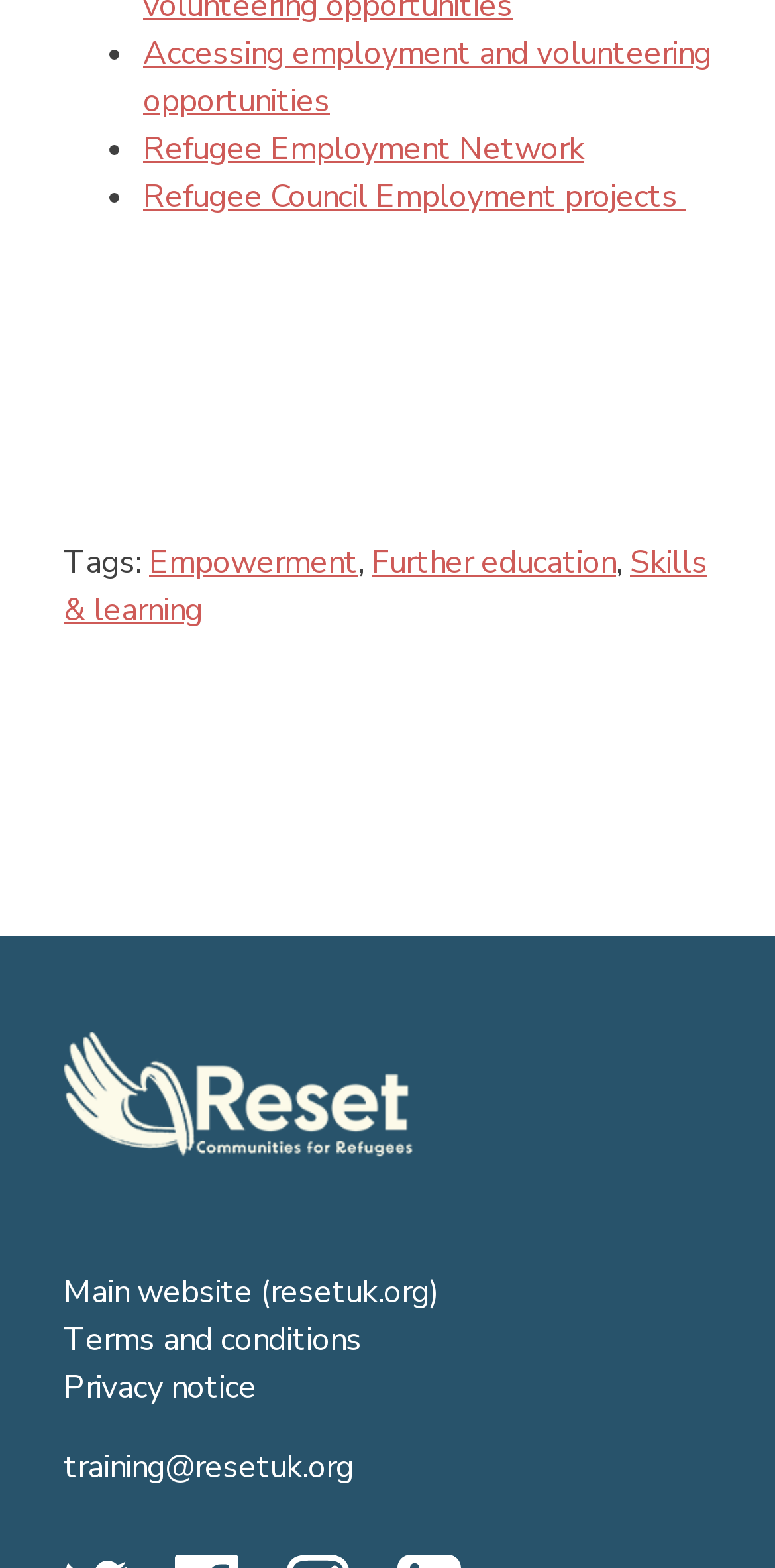What is the URL of the main website?
Using the visual information from the image, give a one-word or short-phrase answer.

resetuk.org